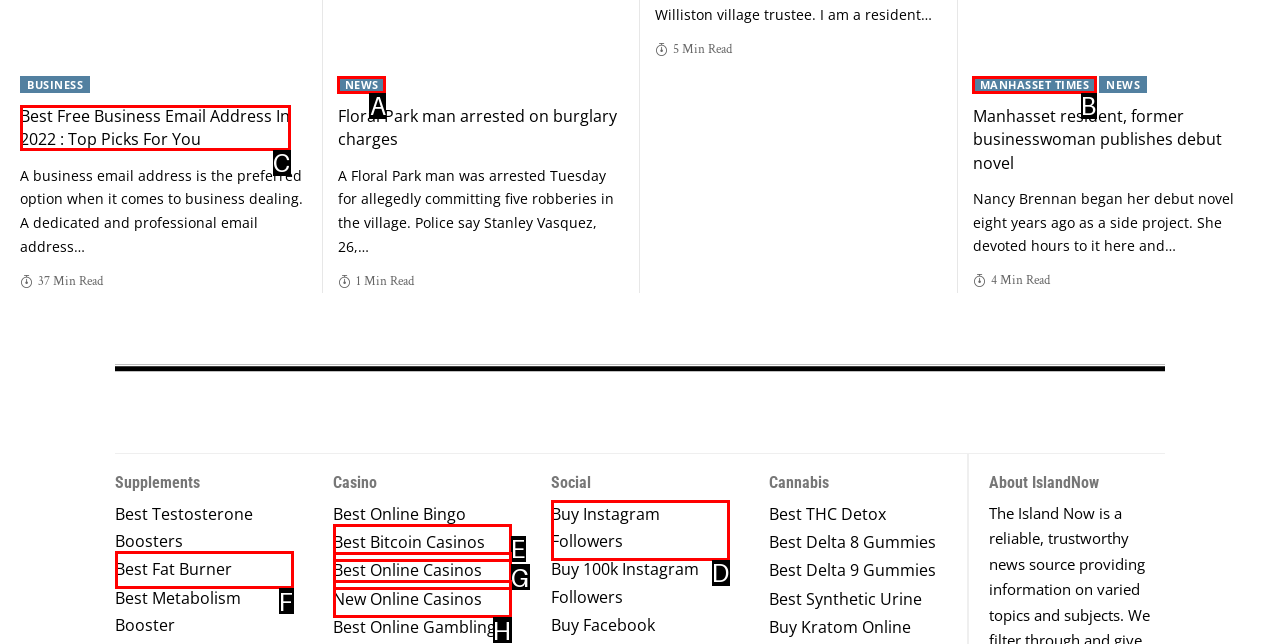Find the option that matches this description: Manhasset Times
Provide the corresponding letter directly.

B